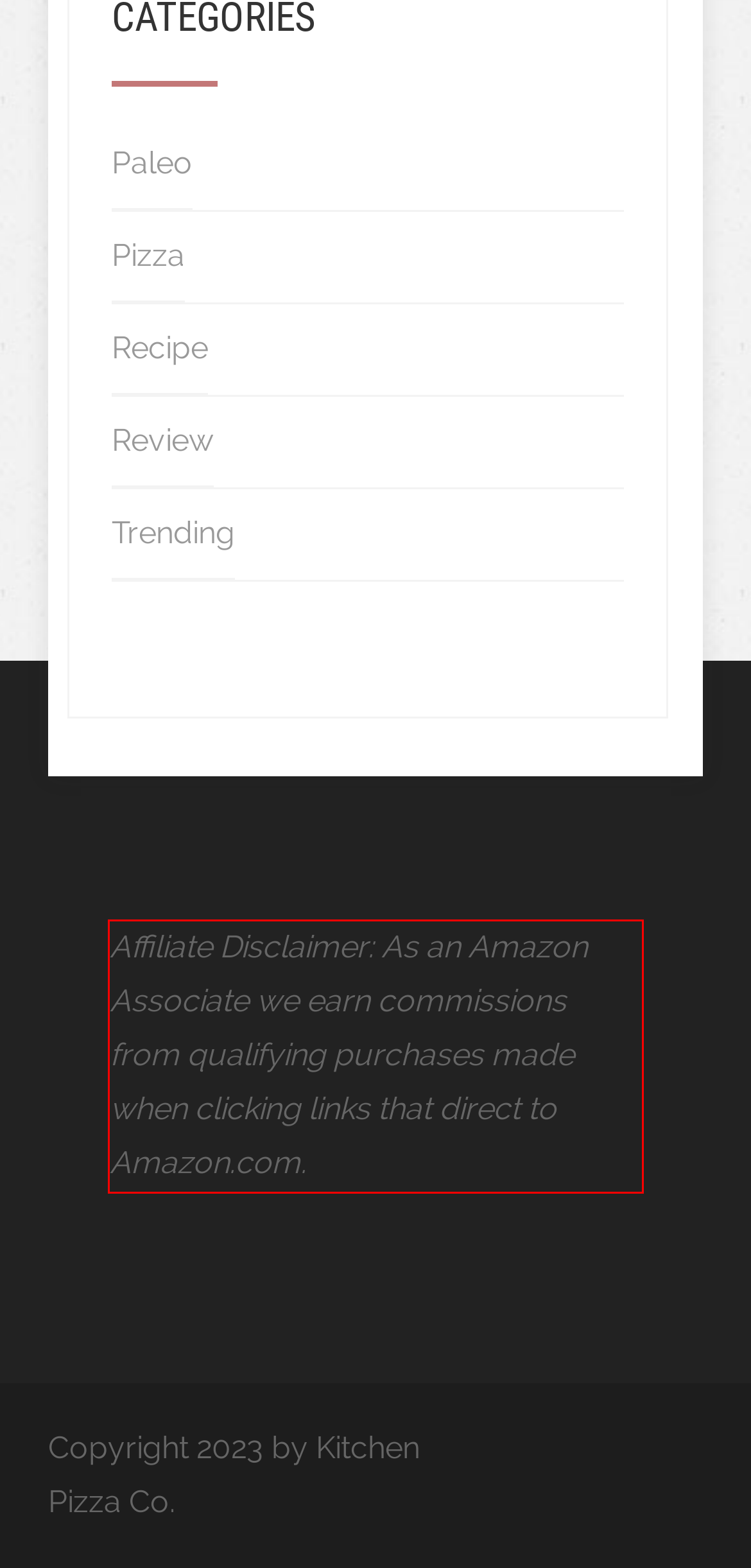You have a screenshot of a webpage where a UI element is enclosed in a red rectangle. Perform OCR to capture the text inside this red rectangle.

Affiliate Disclaimer: As an Amazon Associate we earn commissions from qualifying purchases made when clicking links that direct to Amazon.com.